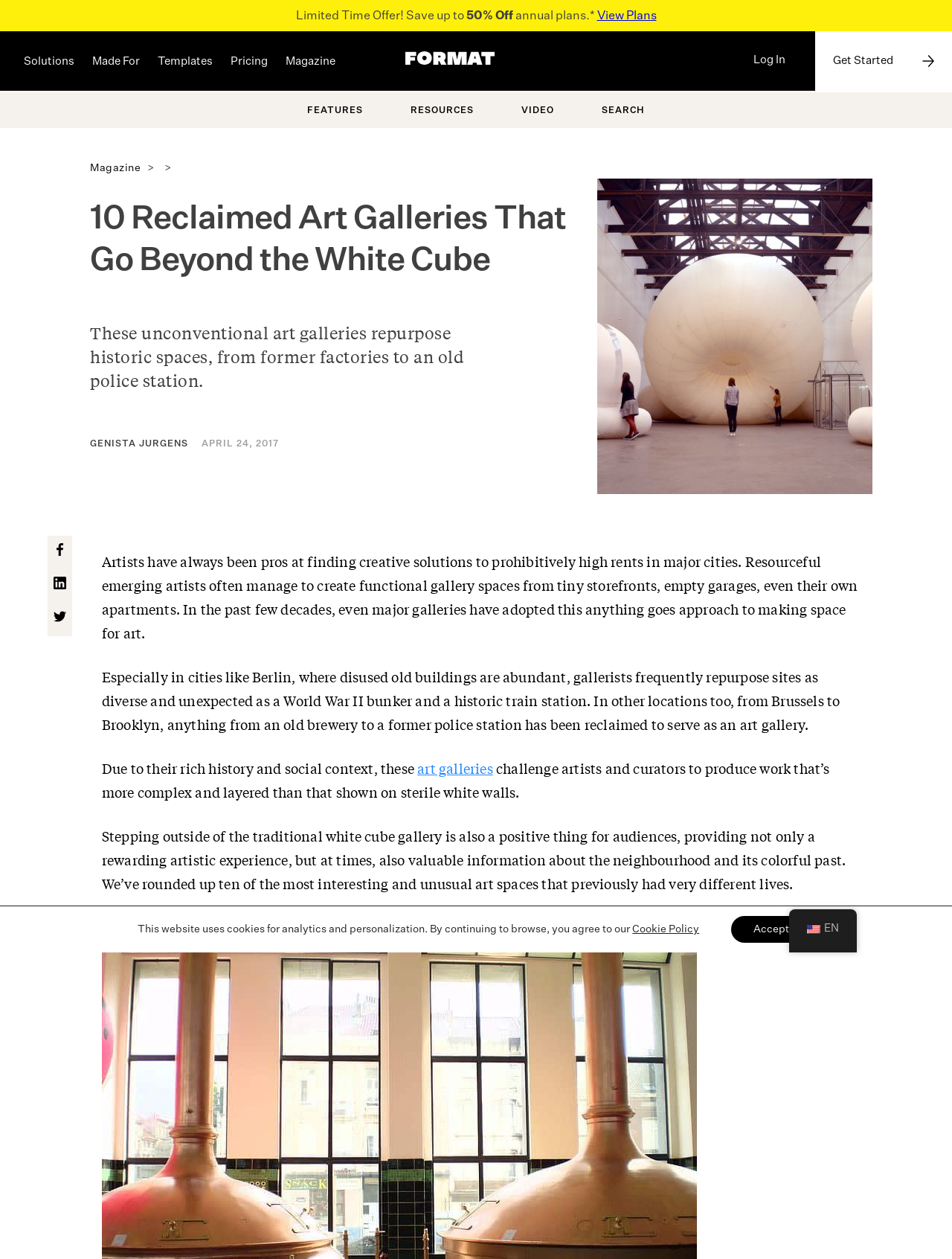Identify the bounding box coordinates of the region I need to click to complete this instruction: "View the 'Format Magazine'".

[0.3, 0.043, 0.352, 0.062]